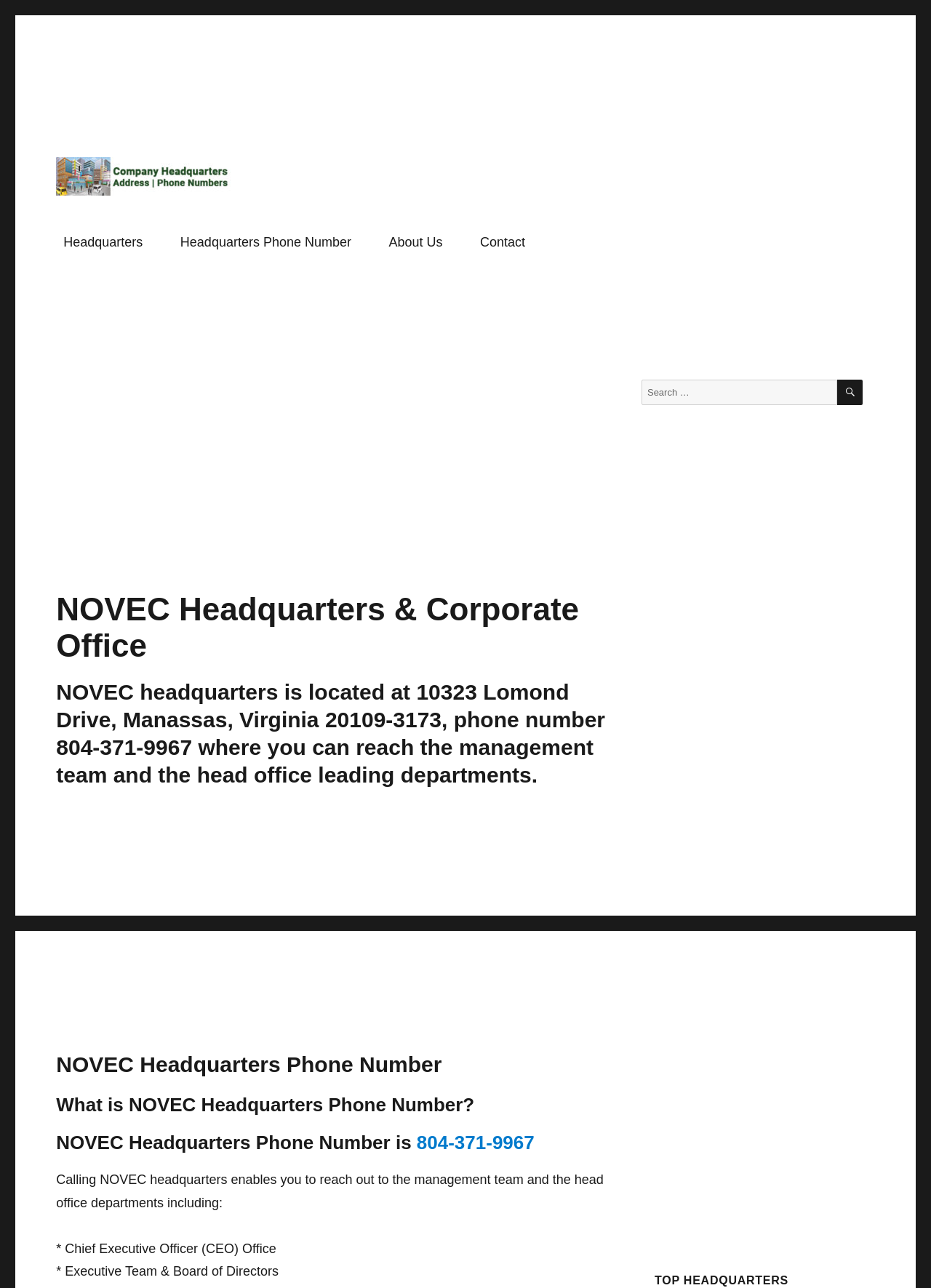Highlight the bounding box coordinates of the element you need to click to perform the following instruction: "Search TOP HEADQUARTERS."

[0.703, 0.988, 0.924, 1.0]